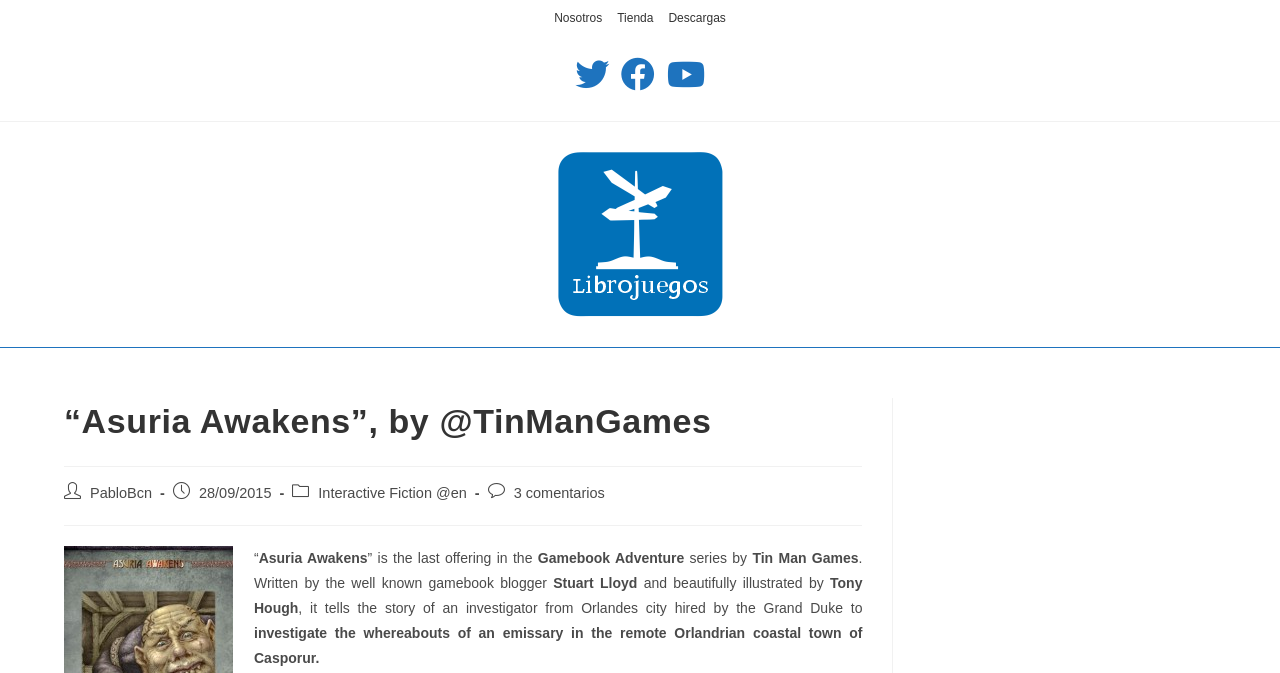Give the bounding box coordinates for the element described by: "Nosotros".

[0.433, 0.012, 0.47, 0.044]